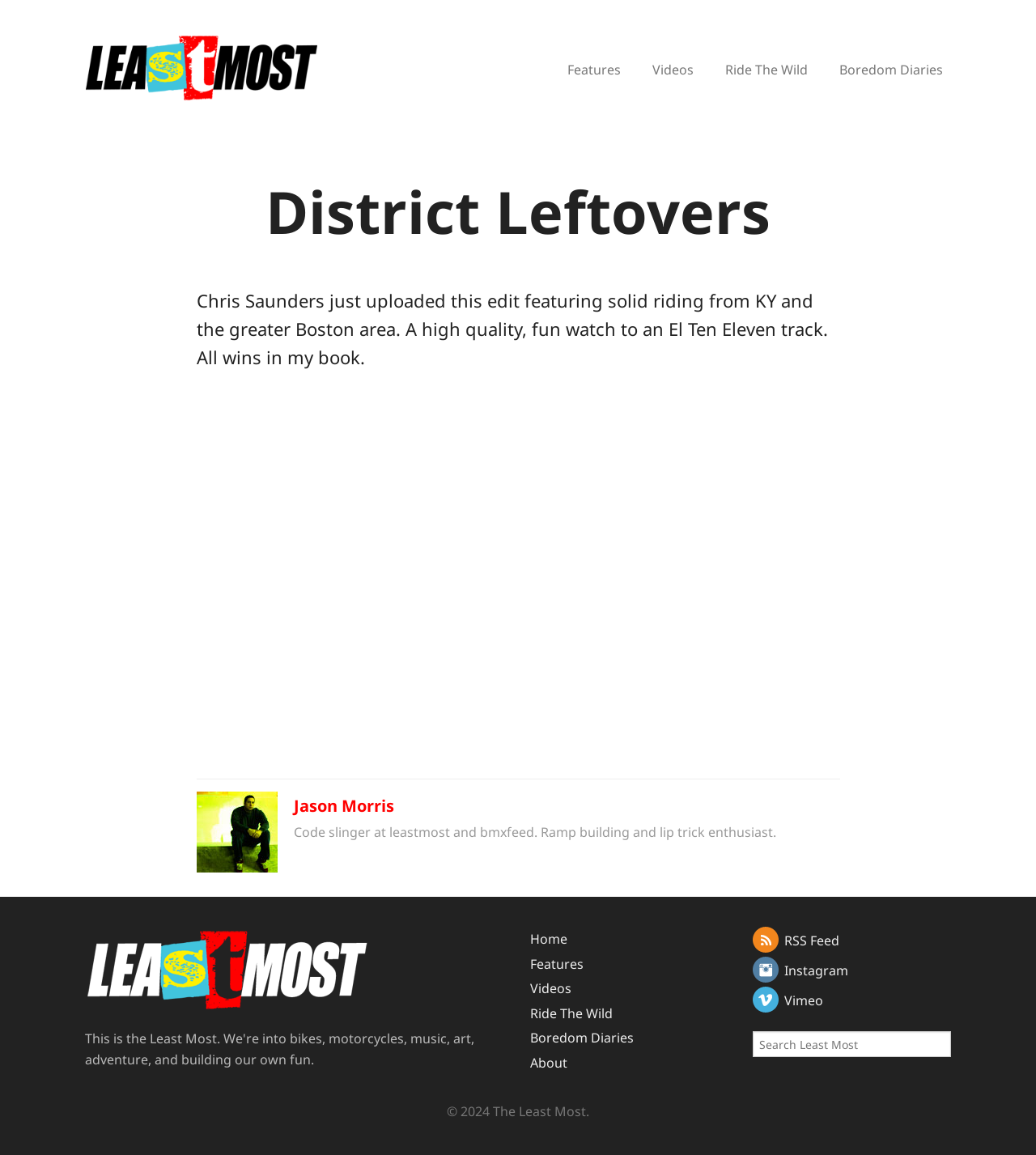Given the webpage screenshot, identify the bounding box of the UI element that matches this description: "RSS Feed".

[0.727, 0.807, 0.81, 0.822]